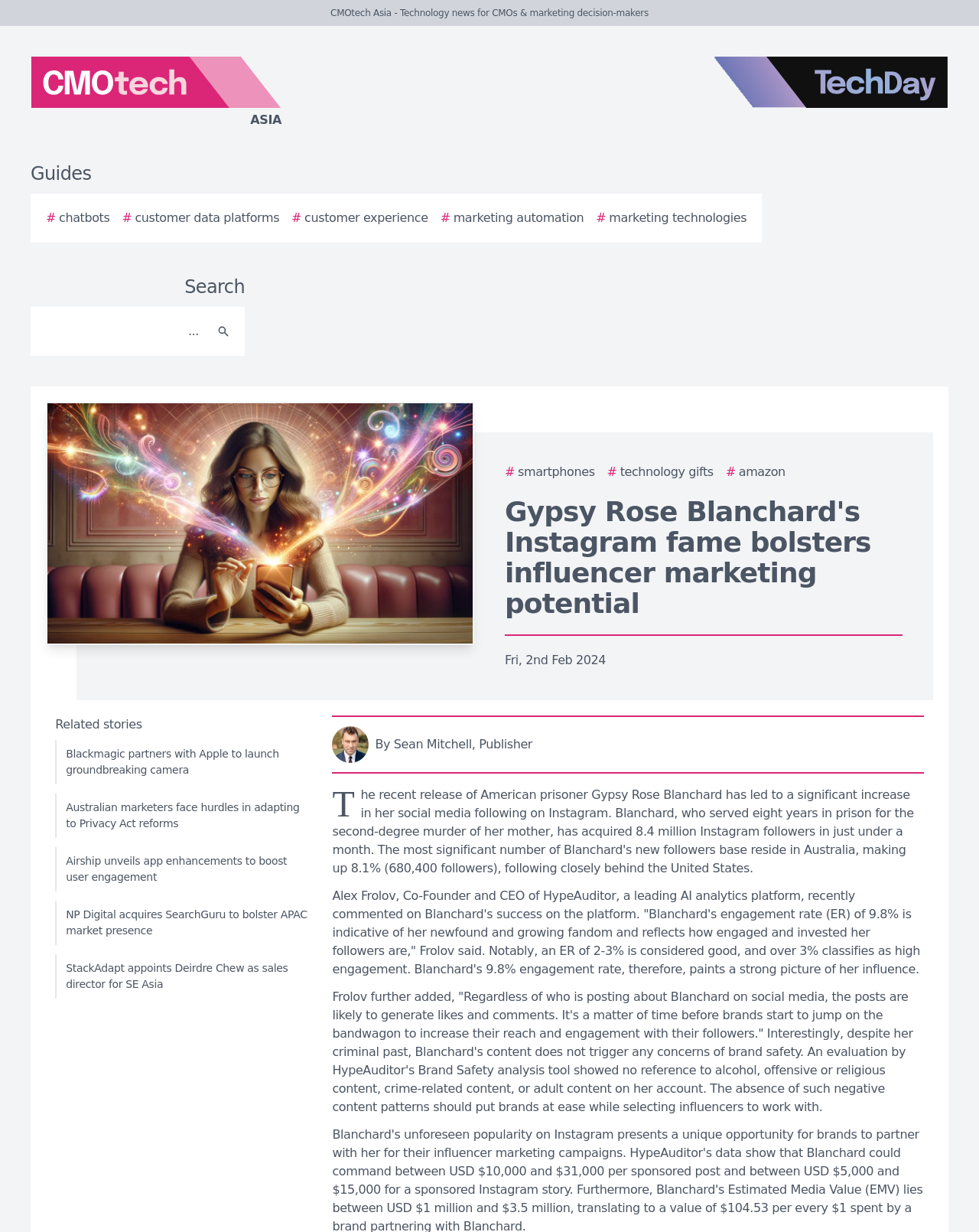Determine the bounding box coordinates of the region I should click to achieve the following instruction: "View the author's image". Ensure the bounding box coordinates are four float numbers between 0 and 1, i.e., [left, top, right, bottom].

[0.339, 0.589, 0.377, 0.619]